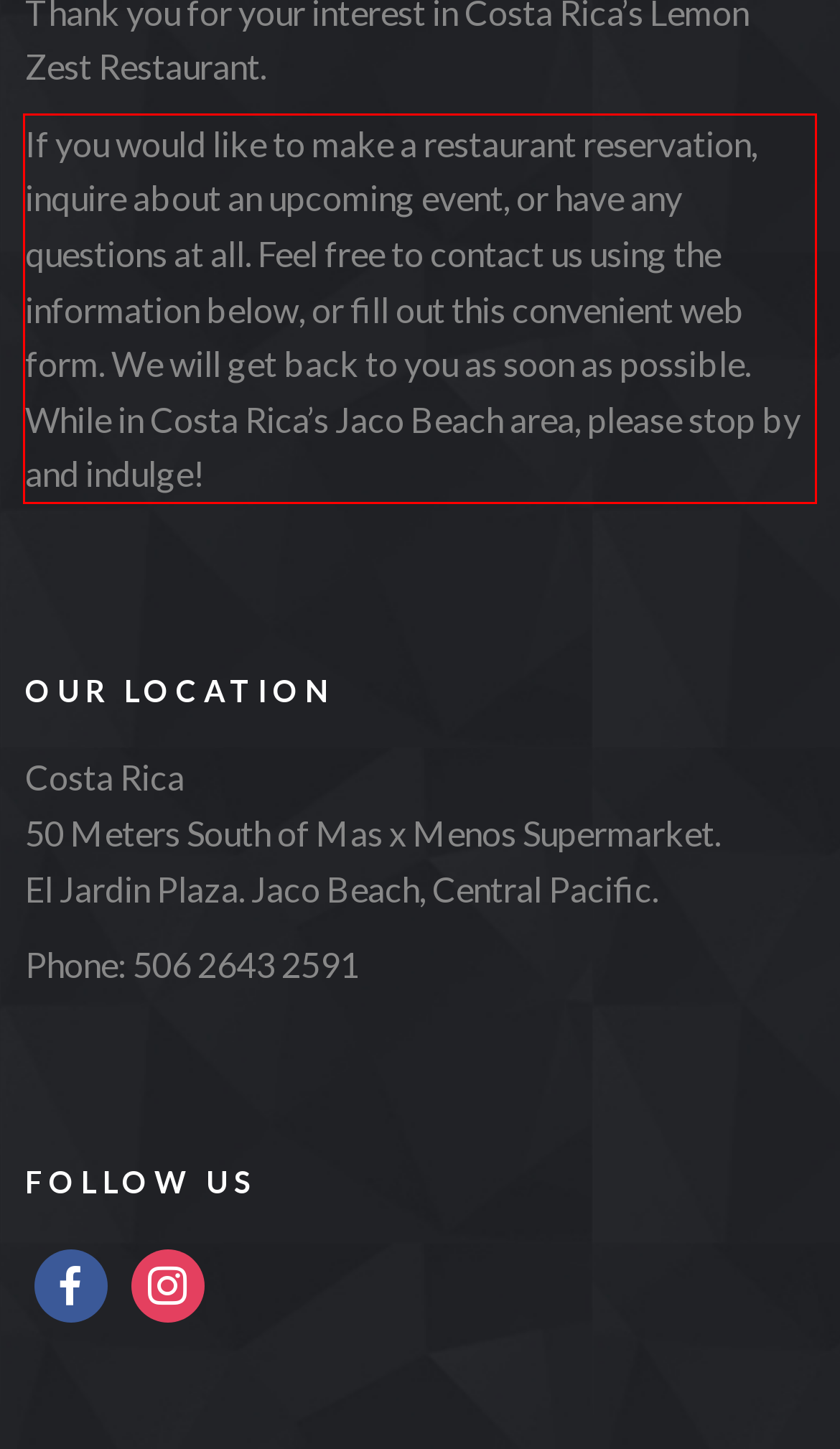Within the screenshot of a webpage, identify the red bounding box and perform OCR to capture the text content it contains.

If you would like to make a restaurant reservation, inquire about an upcoming event, or have any questions at all. Feel free to contact us using the information below, or fill out this convenient web form. We will get back to you as soon as possible. While in Costa Rica’s Jaco Beach area, please stop by and indulge!